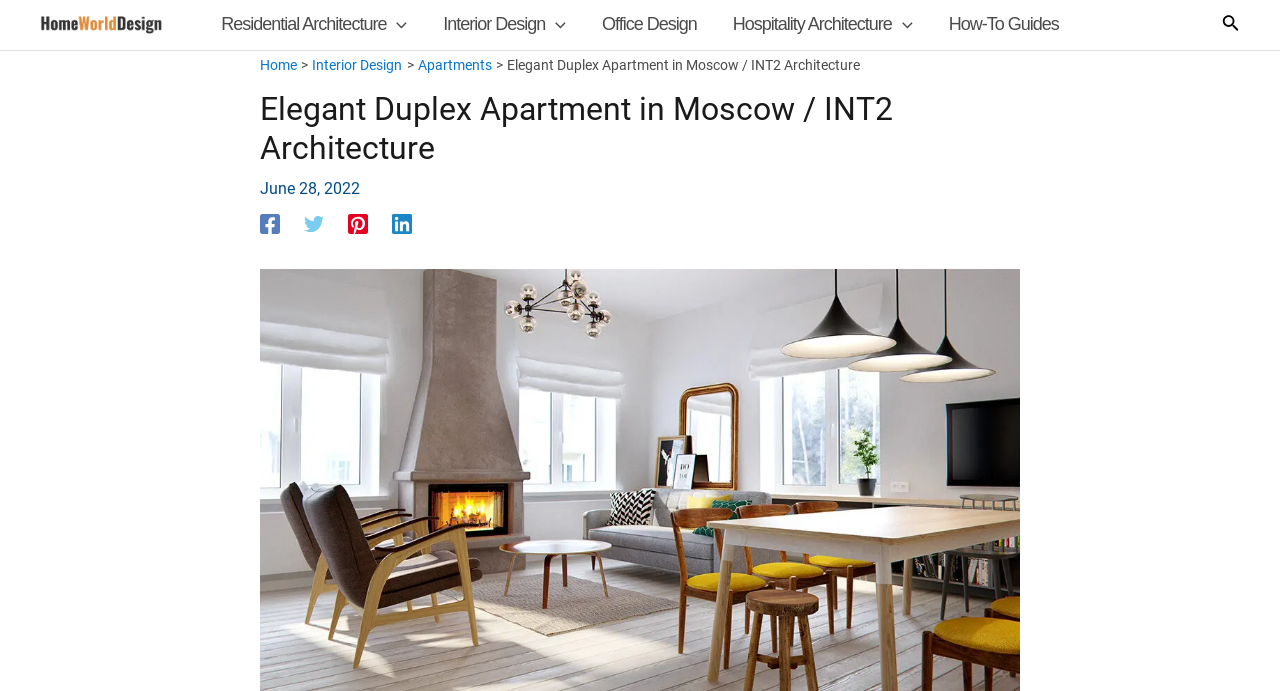Can you show the bounding box coordinates of the region to click on to complete the task described in the instruction: "visit office design page"?

[0.456, 0.003, 0.558, 0.069]